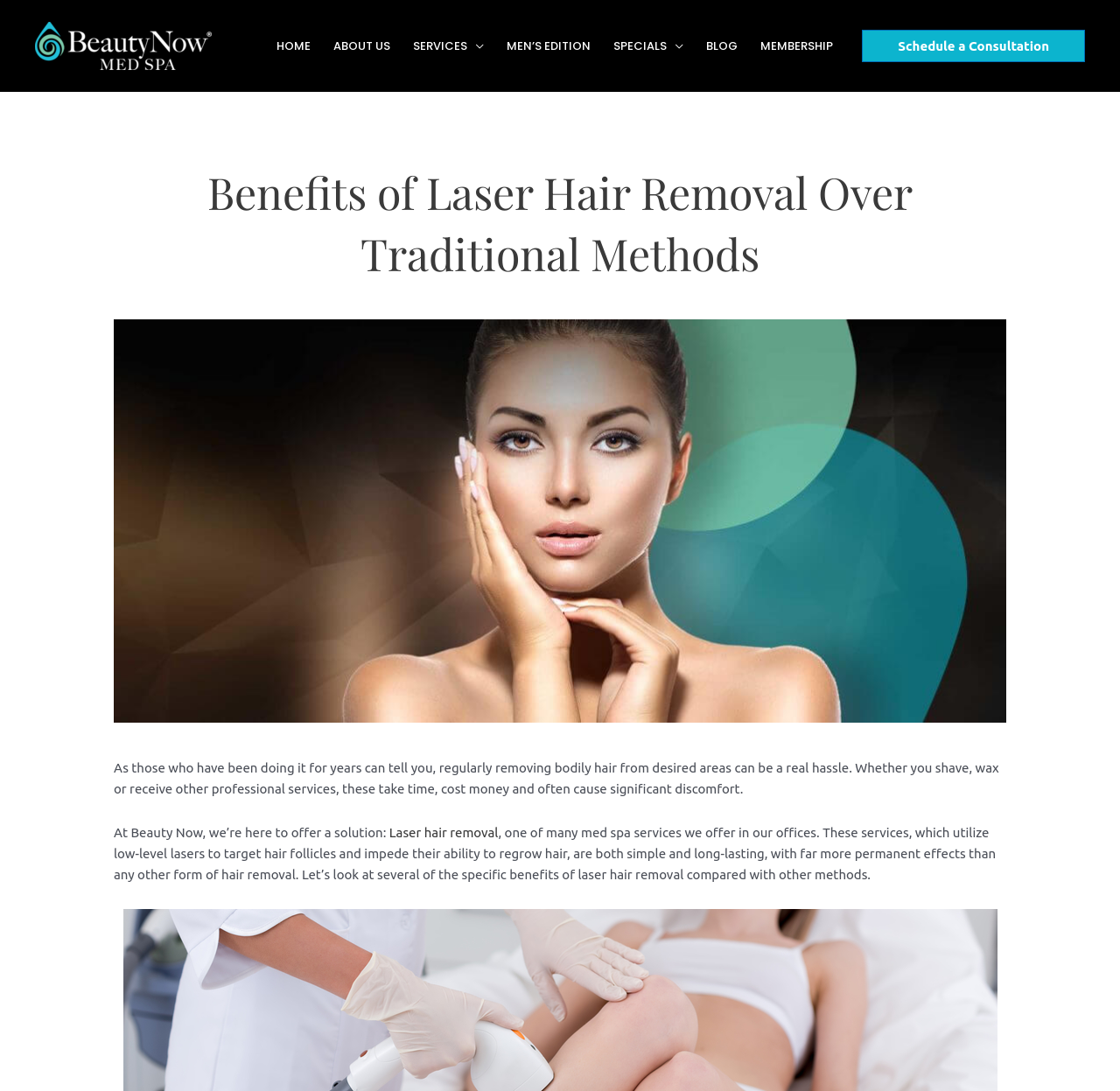Indicate the bounding box coordinates of the clickable region to achieve the following instruction: "Click on the HOME link."

[0.237, 0.014, 0.288, 0.07]